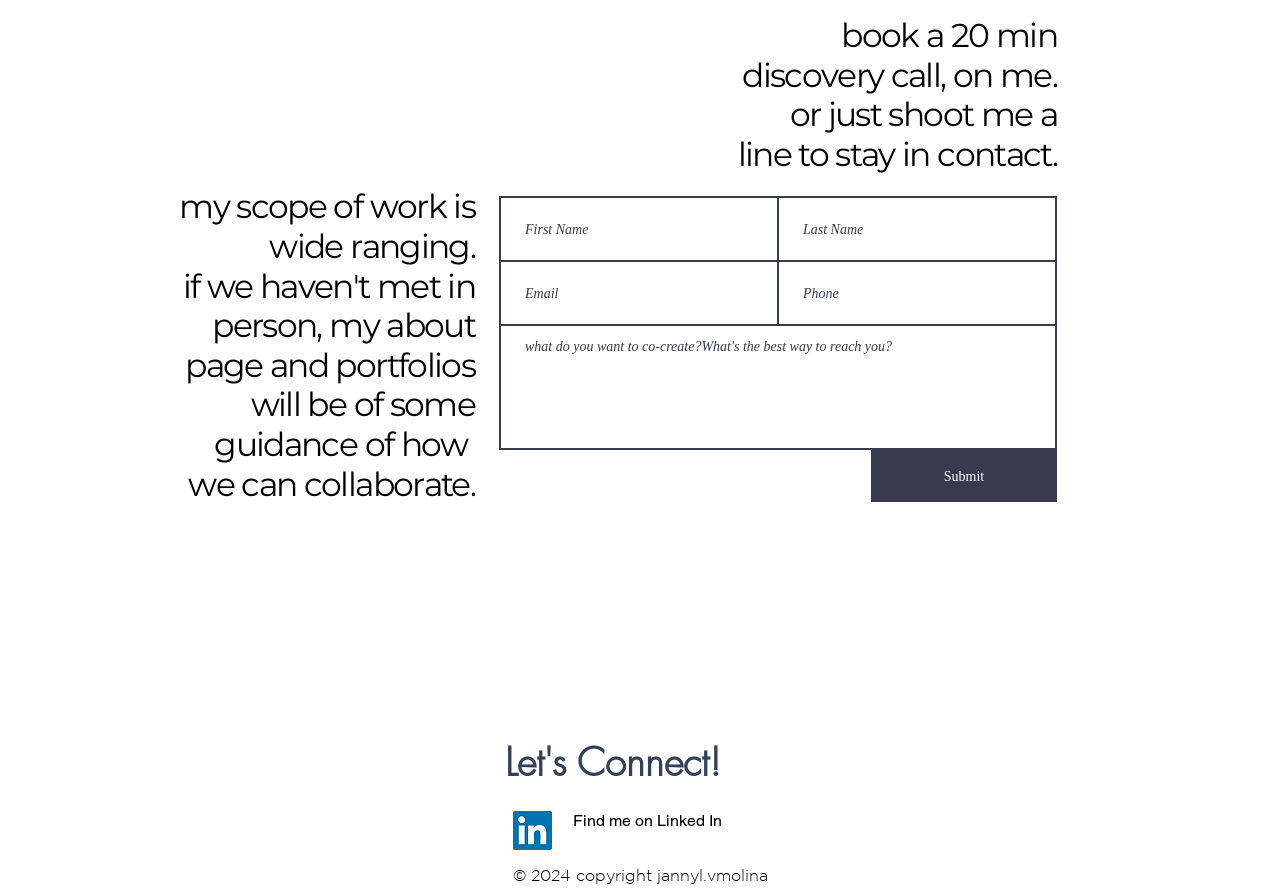Given the element description aria-label="LinkedIn", identify the bounding box coordinates for the UI element on the webpage screenshot. The format should be (top-left x, top-left y, bottom-right x, bottom-right y), with values between 0 and 1.

[0.401, 0.912, 0.431, 0.956]